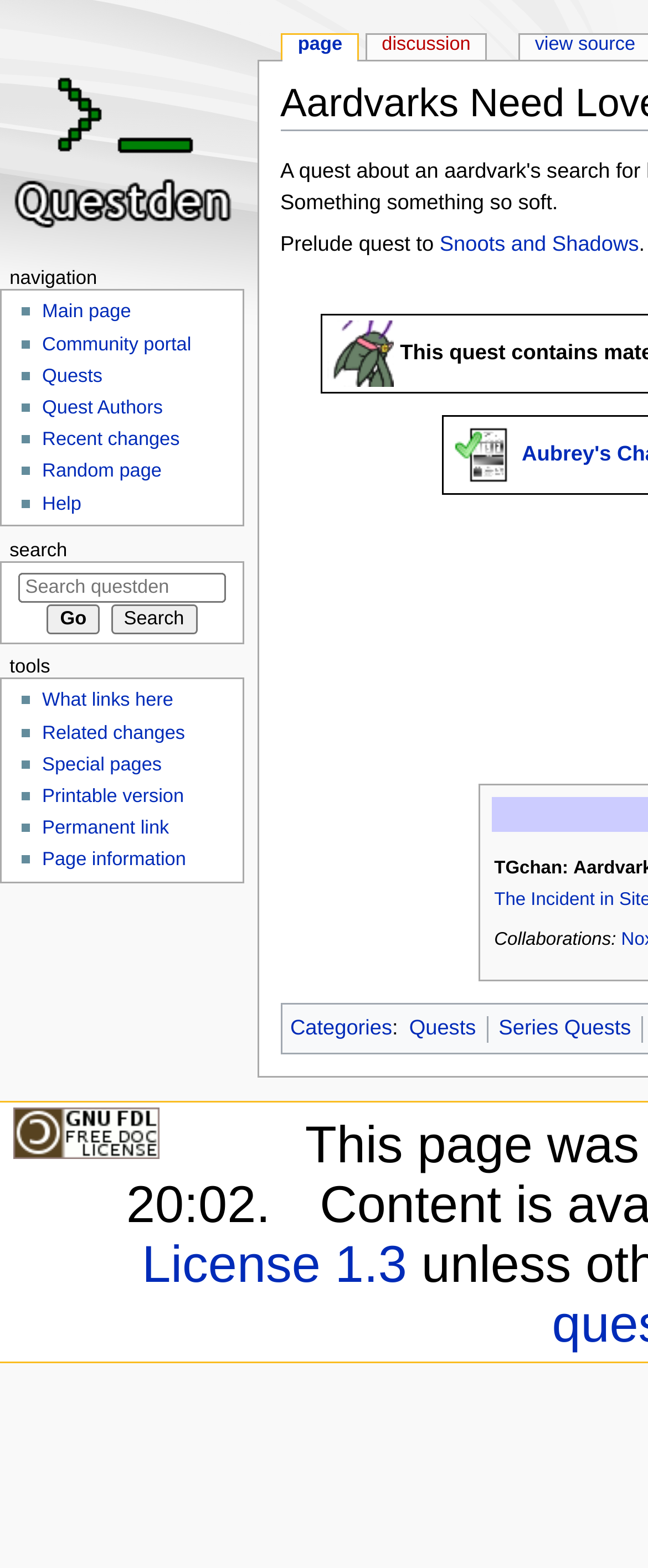What is the text above the 'Spoilerth tiny.png' image?
Examine the image and give a concise answer in one word or a short phrase.

Prelude quest to